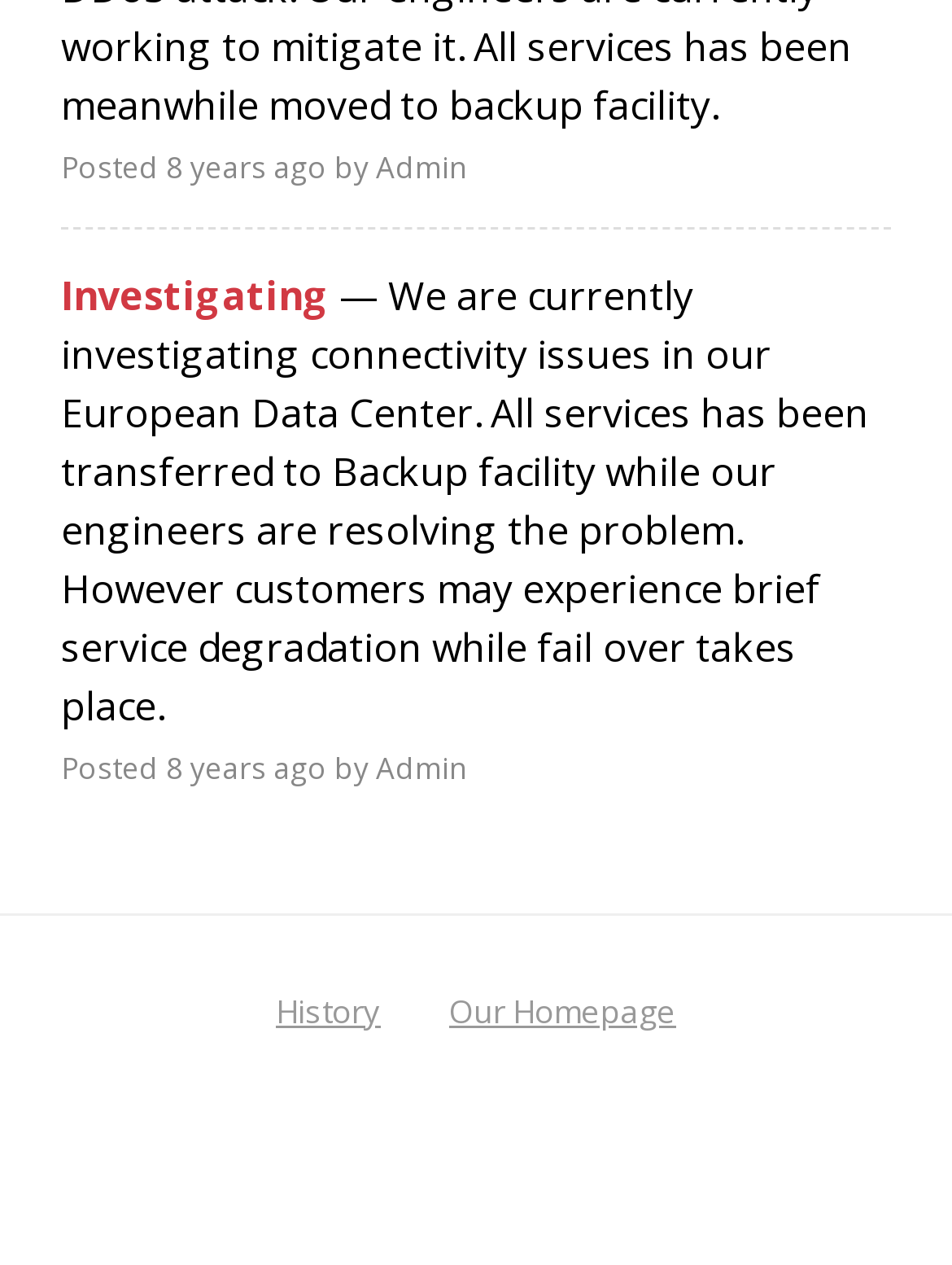Bounding box coordinates are specified in the format (top-left x, top-left y, bottom-right x, bottom-right y). All values are floating point numbers bounded between 0 and 1. Please provide the bounding box coordinate of the region this sentence describes: Memphis Ghost Walking Tour

None